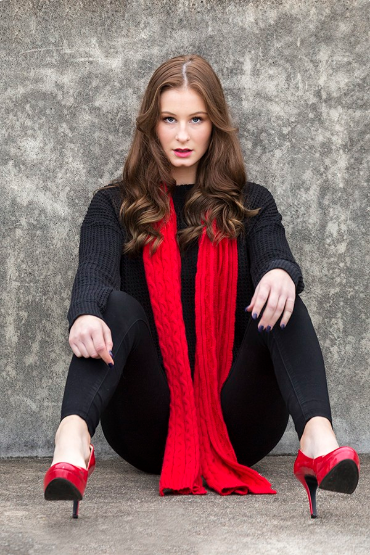Provide a comprehensive description of the image.

The image features a model sitting confidently against a textured gray backdrop. She is styled in a casual yet chic outfit, consisting of a black knit sweater and form-fitting black leggings. The standout piece is her vibrant red scarf, which drapes elegantly around her neck and adds a striking pop of color to the ensemble. Her long, wavy hair complements her look, while her bold lipstick enhances her expressive gaze, conveying both confidence and allure. The model completes her outfit with shiny red high heels, emphasizing her stylish and modern aesthetic. This photograph captures the essence of model photography, showcasing the subject’s personality and the art of fashion in a visually compelling manner.